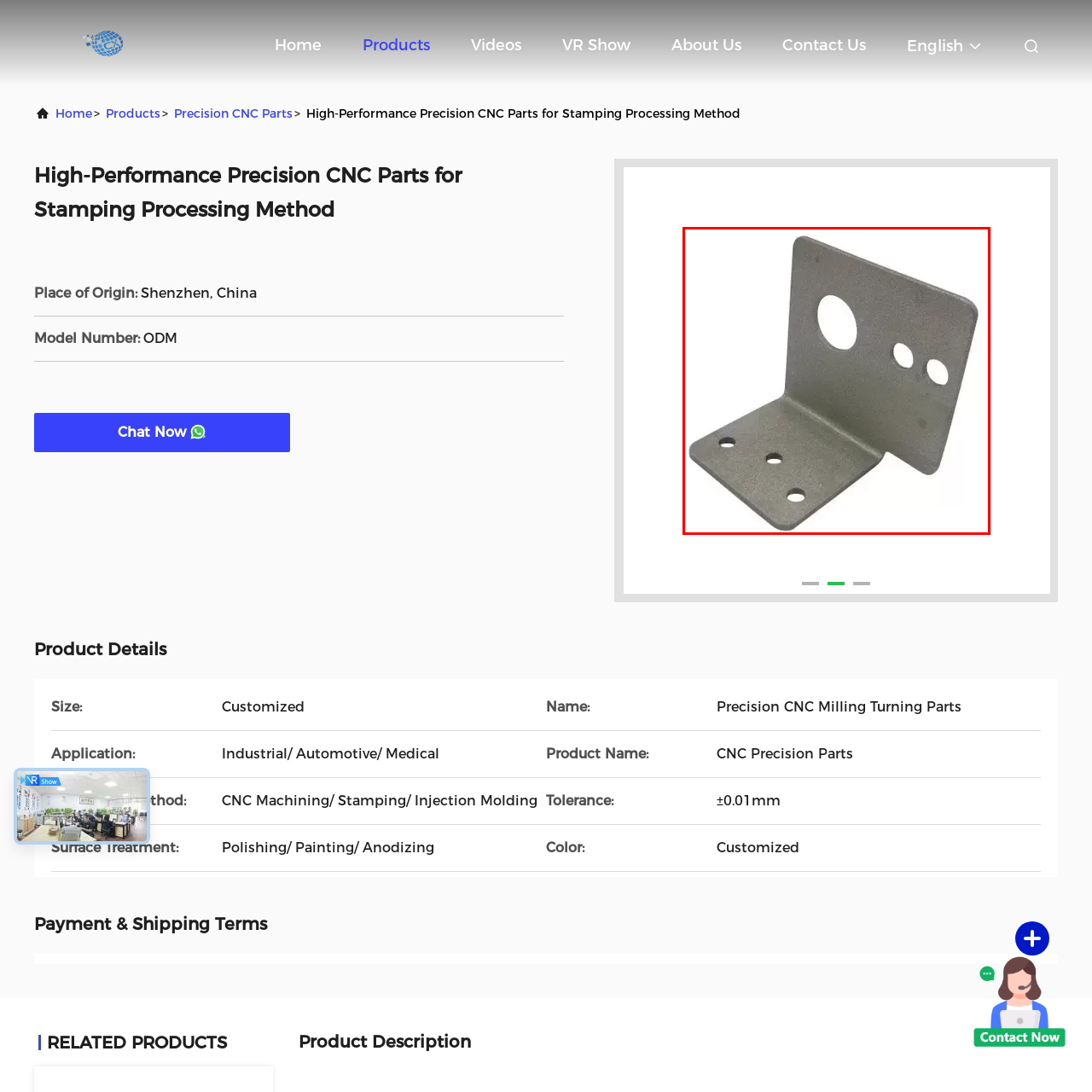What is the focus of the surface treatment?
Pay attention to the image outlined by the red bounding box and provide a thorough explanation in your answer, using clues from the image.

The caption states that the surface of the component appears to be treated to enhance durability, indicating a focus on quality and longevity, which suggests that the surface treatment is intended to increase the component's resistance to wear and tear.